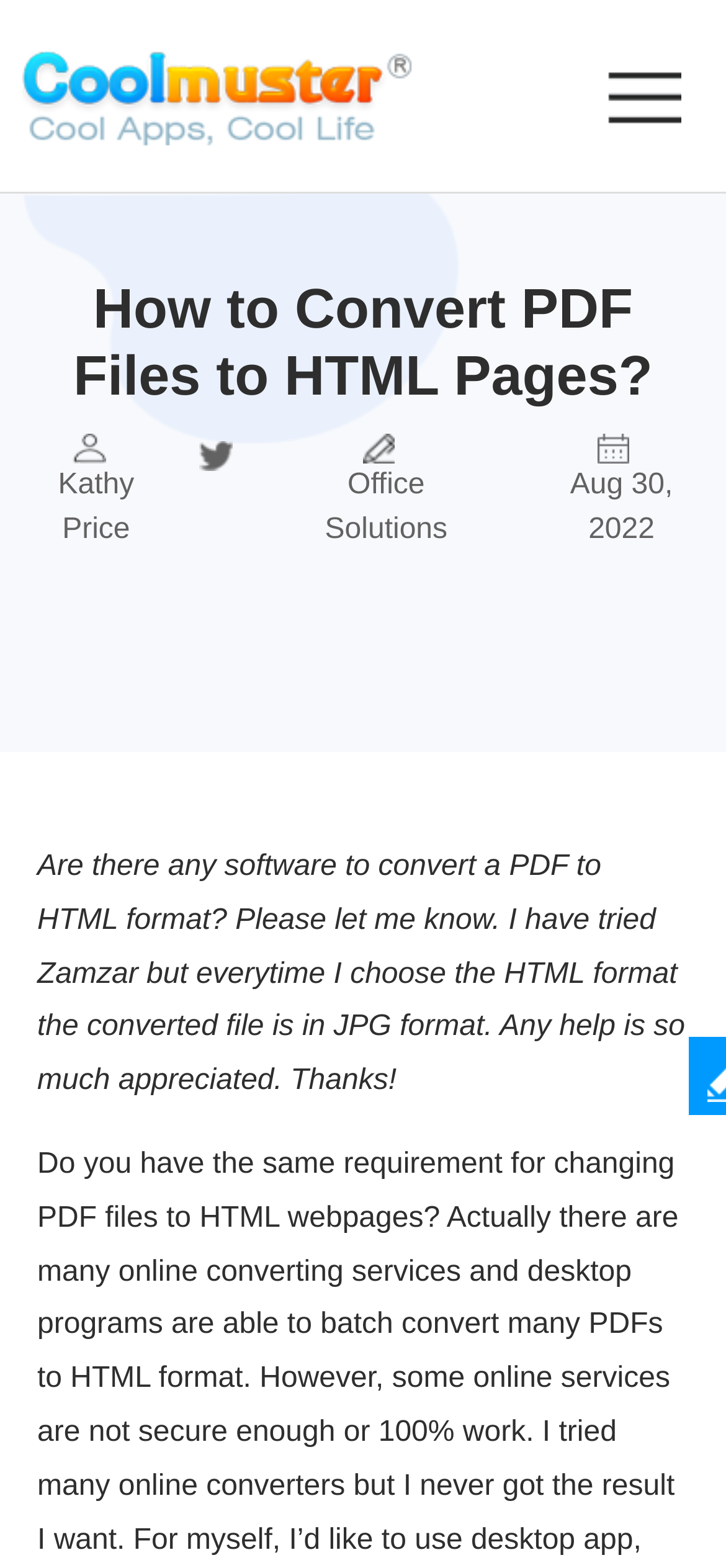Refer to the image and answer the question with as much detail as possible: Who is the author of the article?

The author's name 'Kathy Price' is mentioned in the article, which can be found in the StaticText element with the bounding box coordinates [0.08, 0.299, 0.185, 0.348].